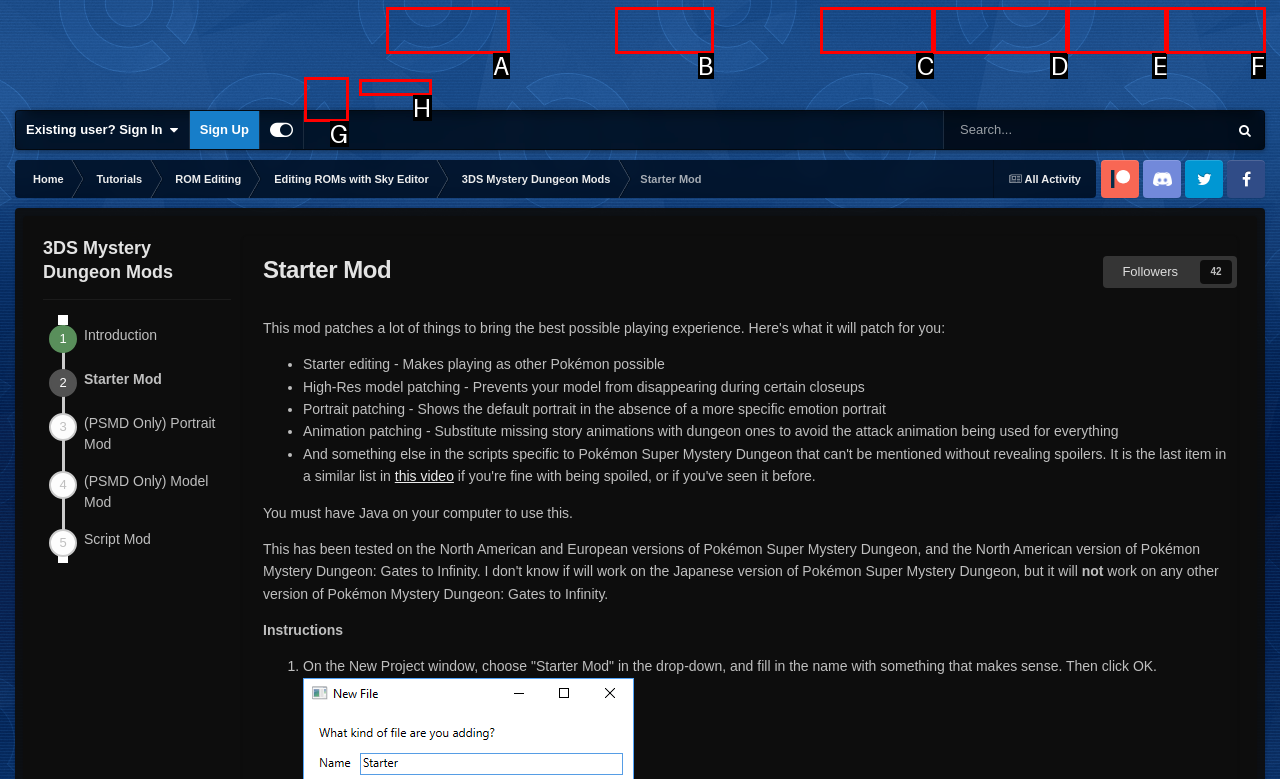From the available choices, determine which HTML element fits this description: bendy3756 Respond with the correct letter.

H